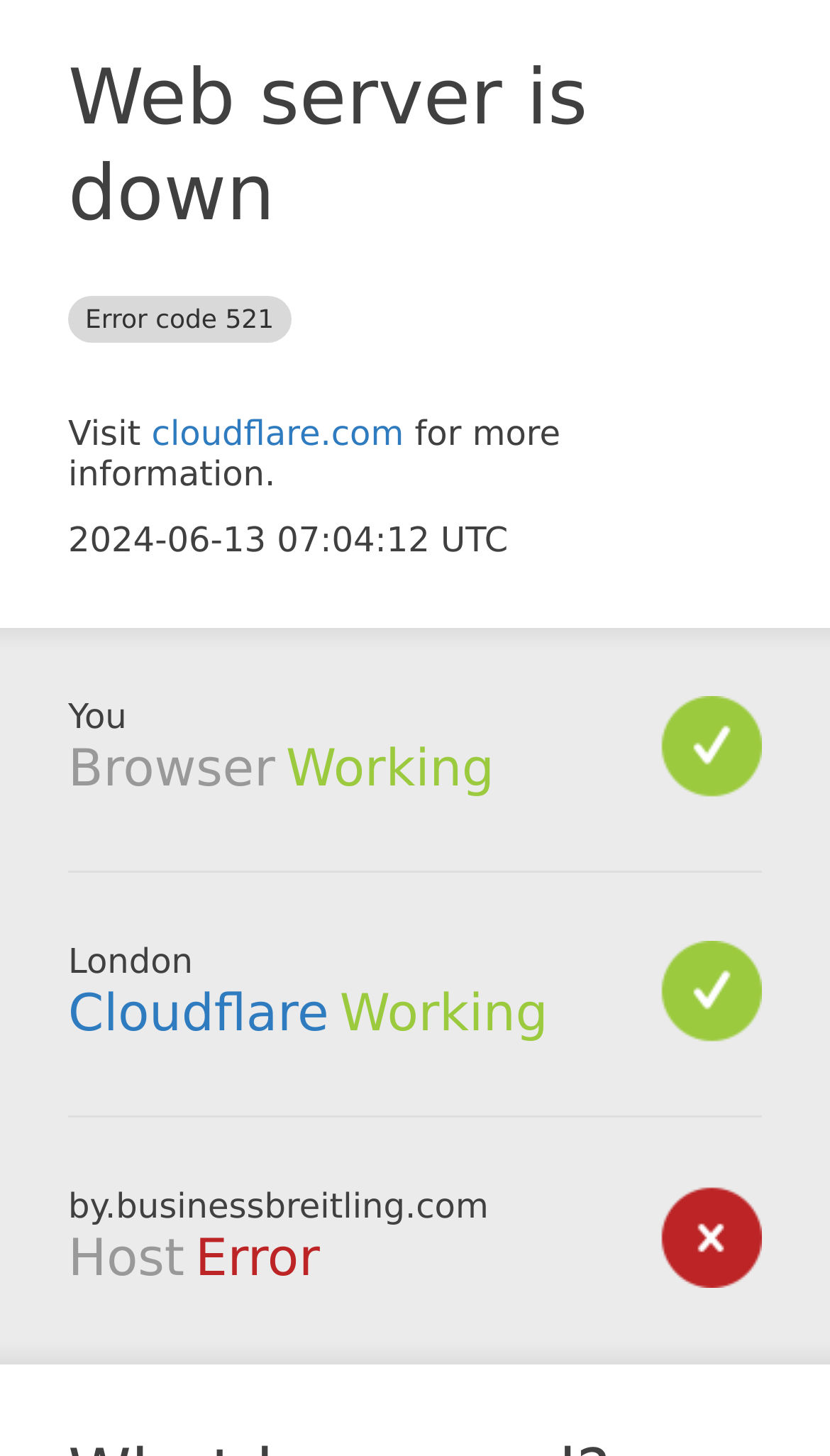Can you find and provide the title of the webpage?

Web server is down Error code 521